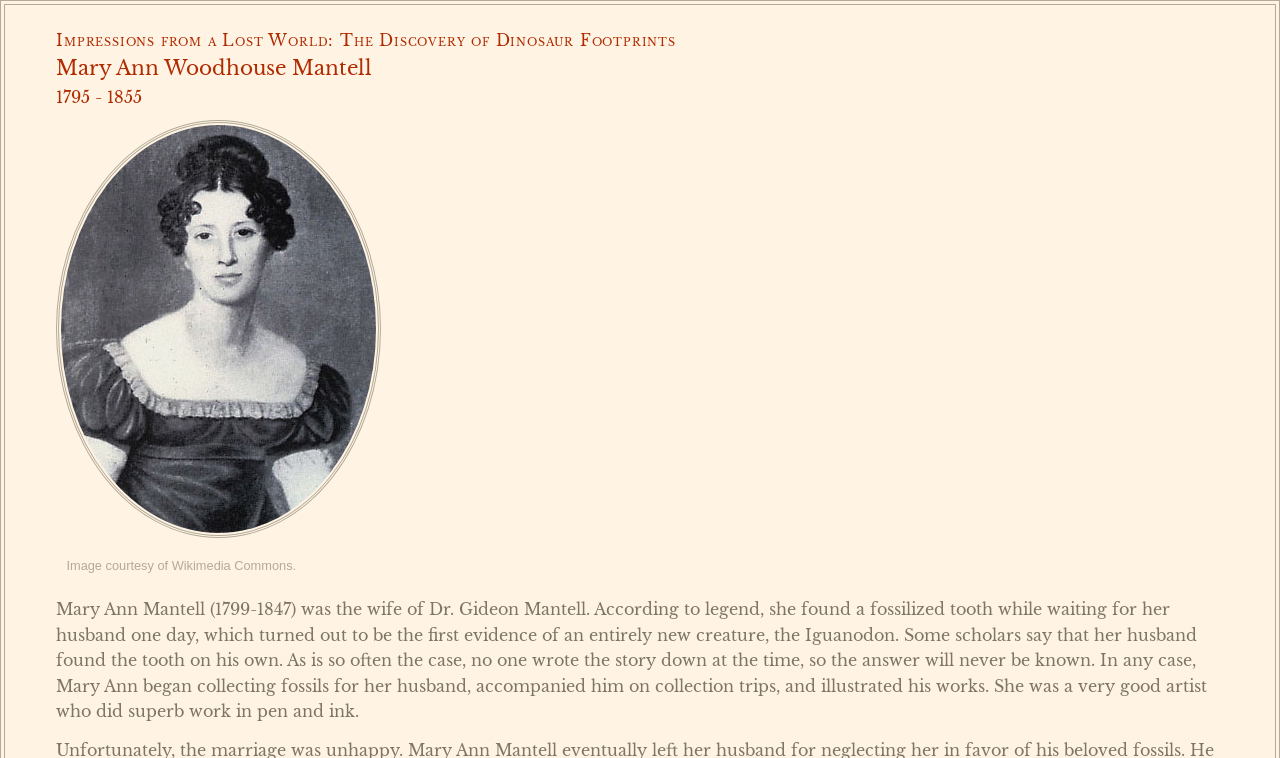What is the name of the creature that Mary Ann Mantell's fossilized tooth discovery led to?
Please utilize the information in the image to give a detailed response to the question.

According to the text, Mary Ann Mantell's discovery of a fossilized tooth led to the discovery of an entirely new creature, the Iguanodon.